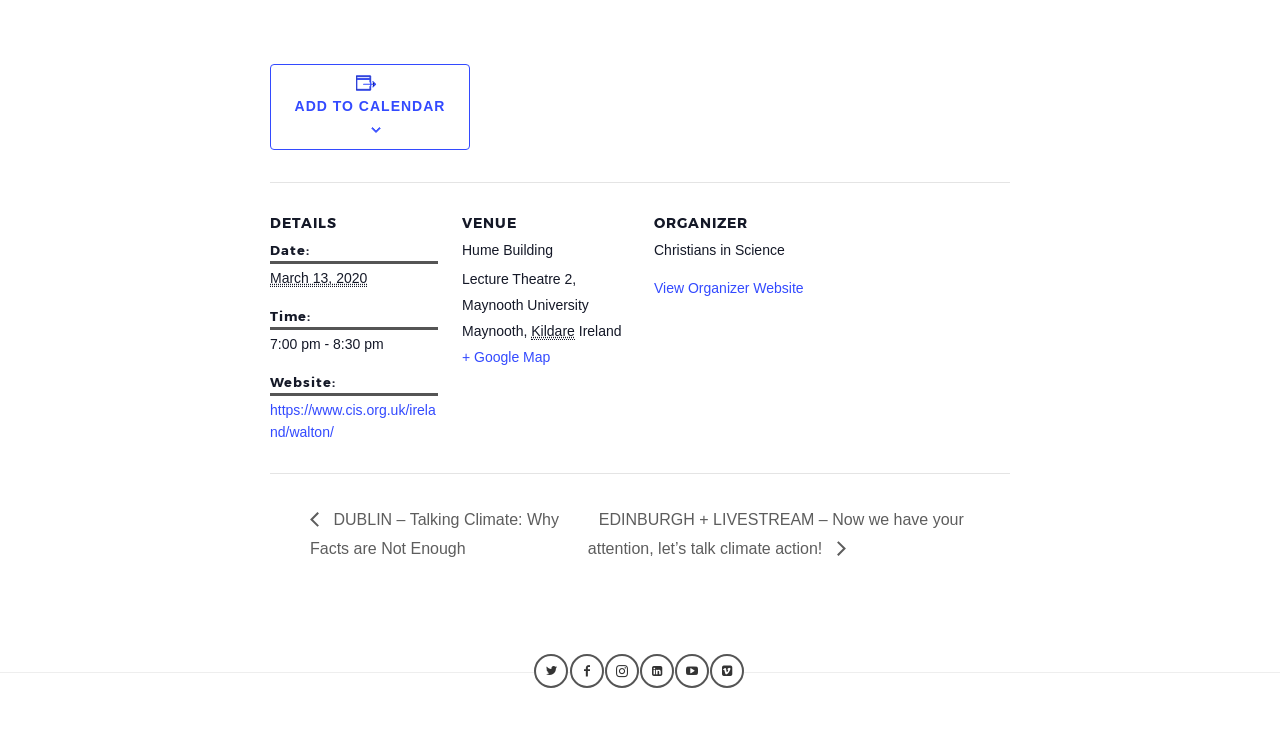Find the bounding box of the UI element described as: "Add to calendar". The bounding box coordinates should be given as four float values between 0 and 1, i.e., [left, top, right, bottom].

[0.23, 0.133, 0.348, 0.154]